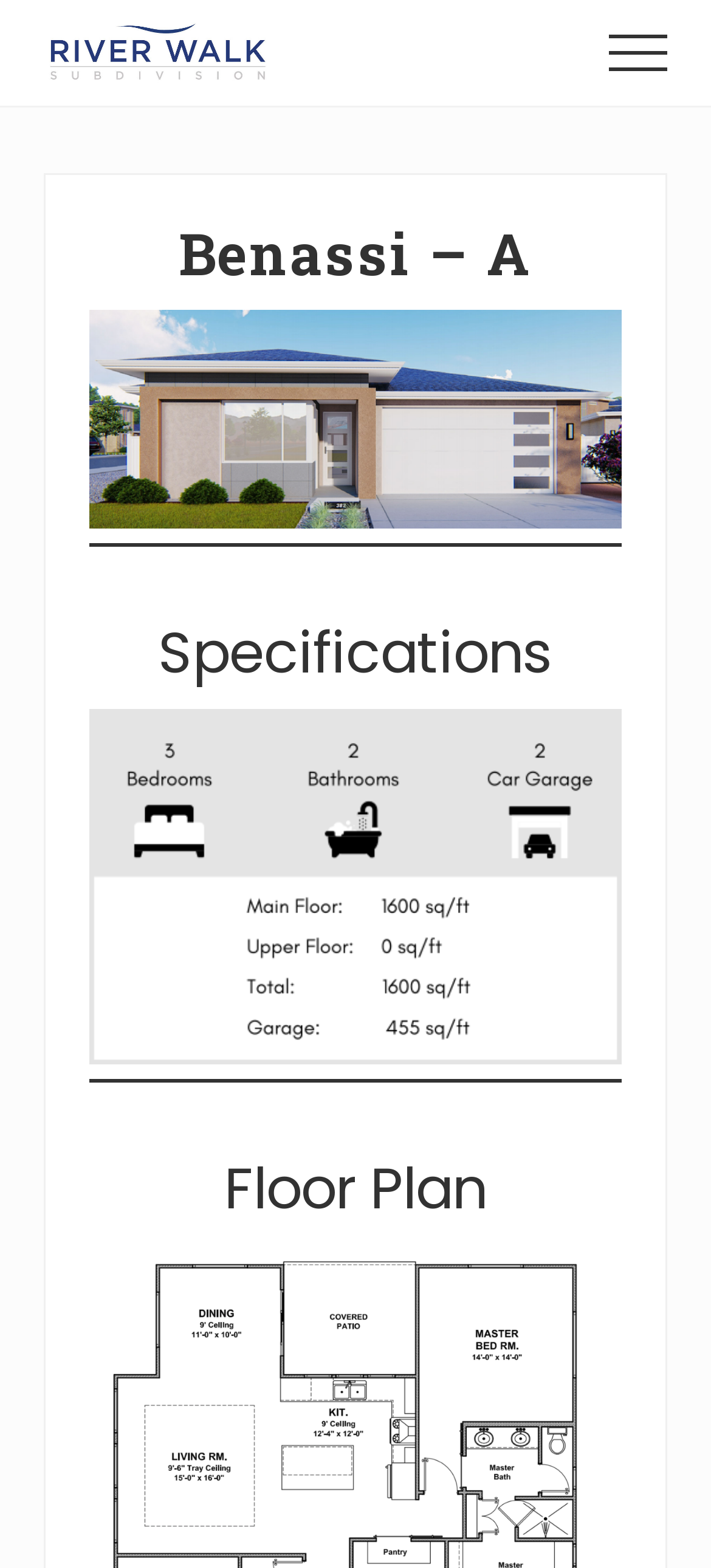Determine the bounding box of the UI component based on this description: "Menu". The bounding box coordinates should be four float values between 0 and 1, i.e., [left, top, right, bottom].

[0.815, 0.005, 0.979, 0.063]